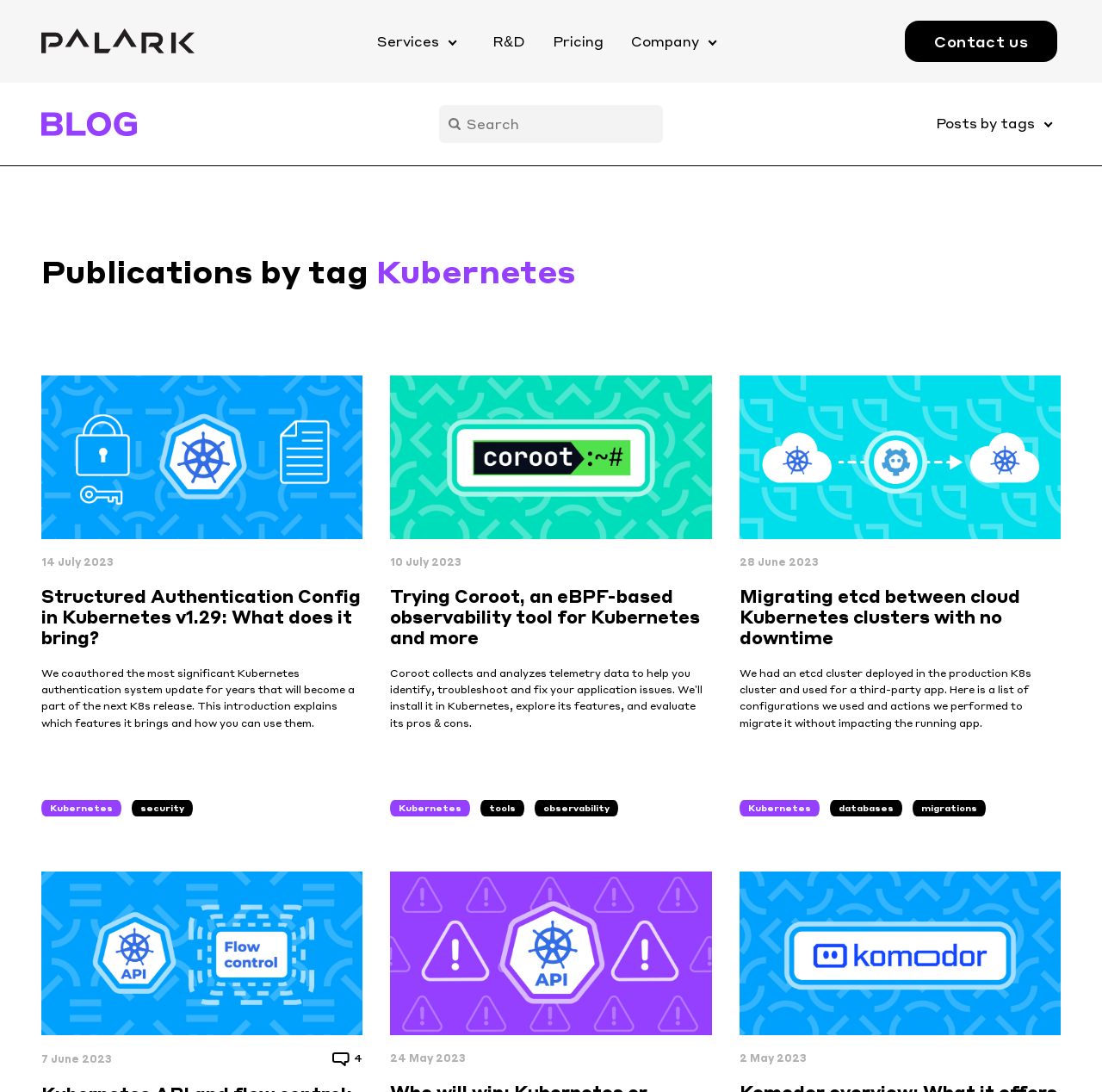Locate the bounding box coordinates of the region to be clicked to comply with the following instruction: "Click on the 'R&D' link". The coordinates must be four float numbers between 0 and 1, in the form [left, top, right, bottom].

[0.447, 0.029, 0.476, 0.046]